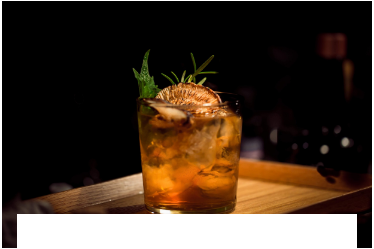Please give a succinct answer using a single word or phrase:
What type of surface is the drink resting on?

Wooden